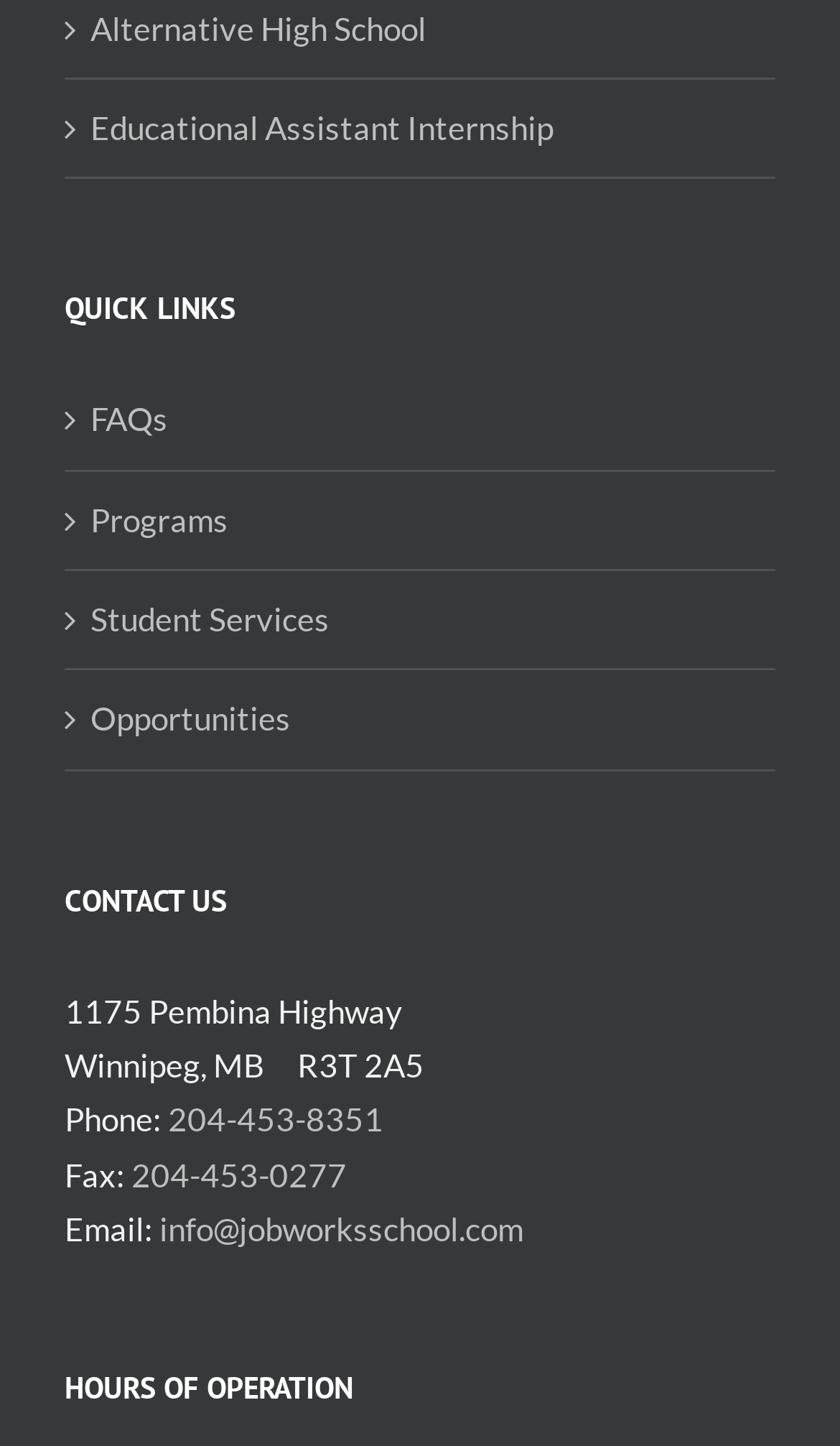Can you identify the bounding box coordinates of the clickable region needed to carry out this instruction: 'visit Alternative High School'? The coordinates should be four float numbers within the range of 0 to 1, stated as [left, top, right, bottom].

[0.108, 0.001, 0.897, 0.039]